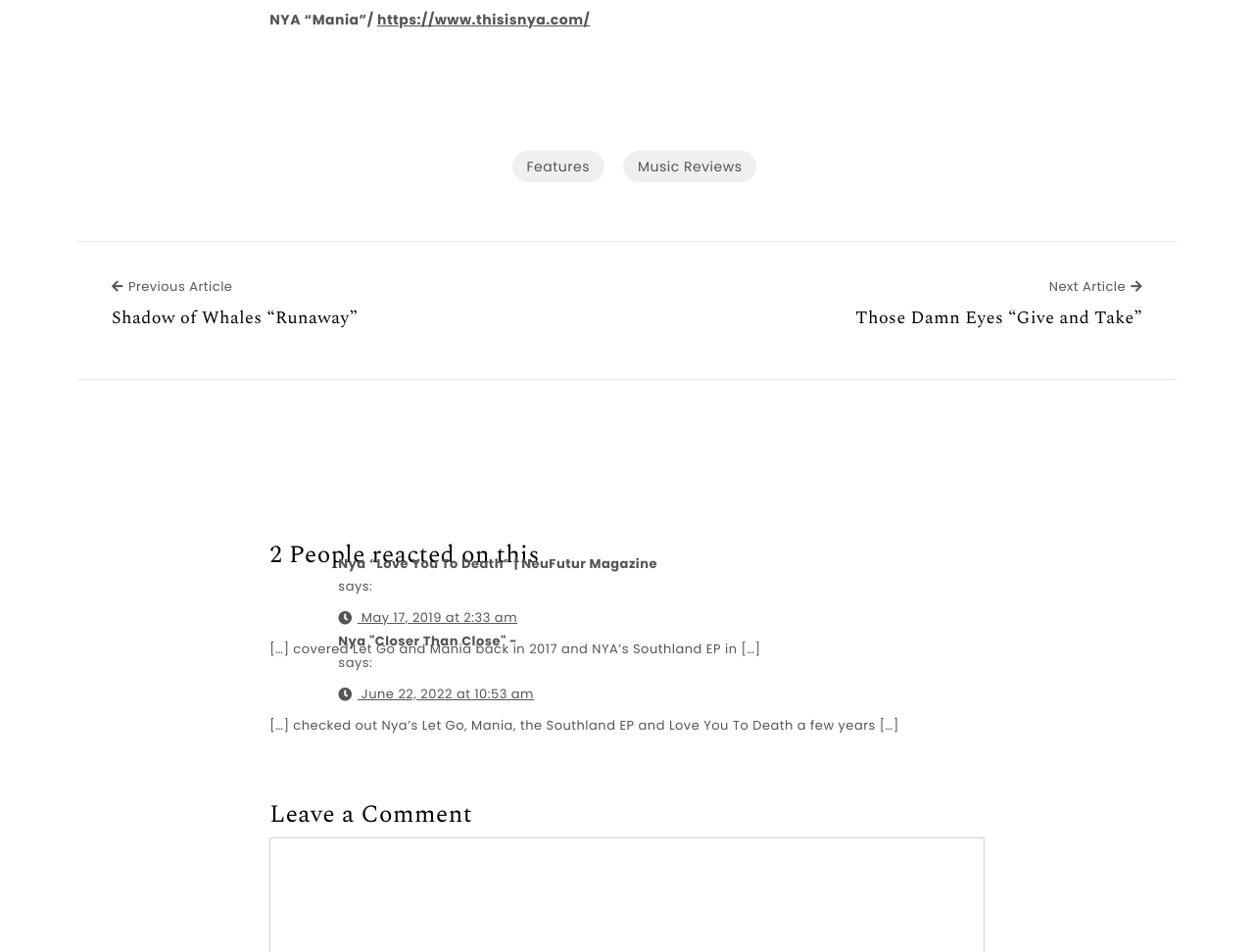Identify the bounding box coordinates necessary to click and complete the given instruction: "Login or logout".

None